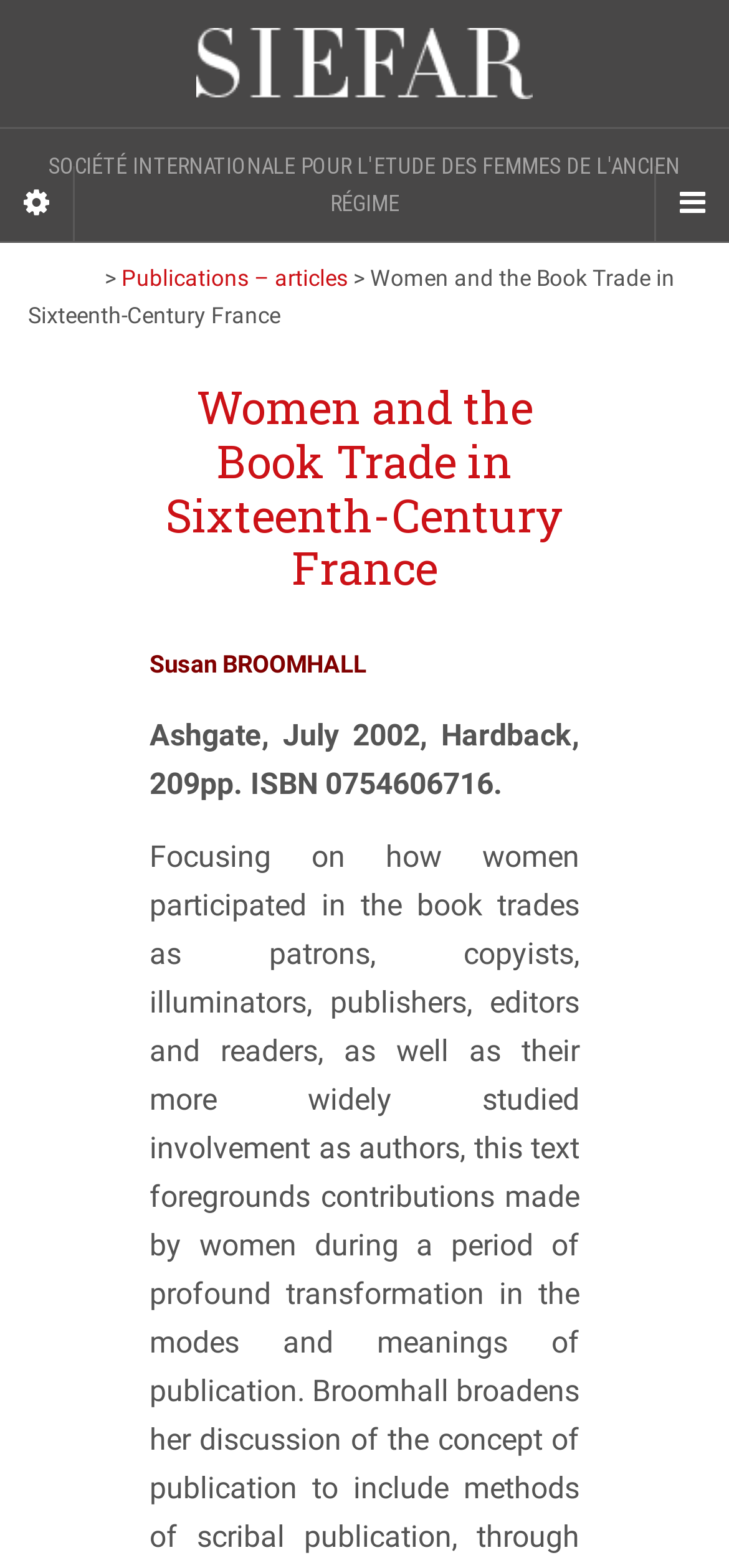Give a one-word or phrase response to the following question: What is the name of the author?

Susan BROOMHALL